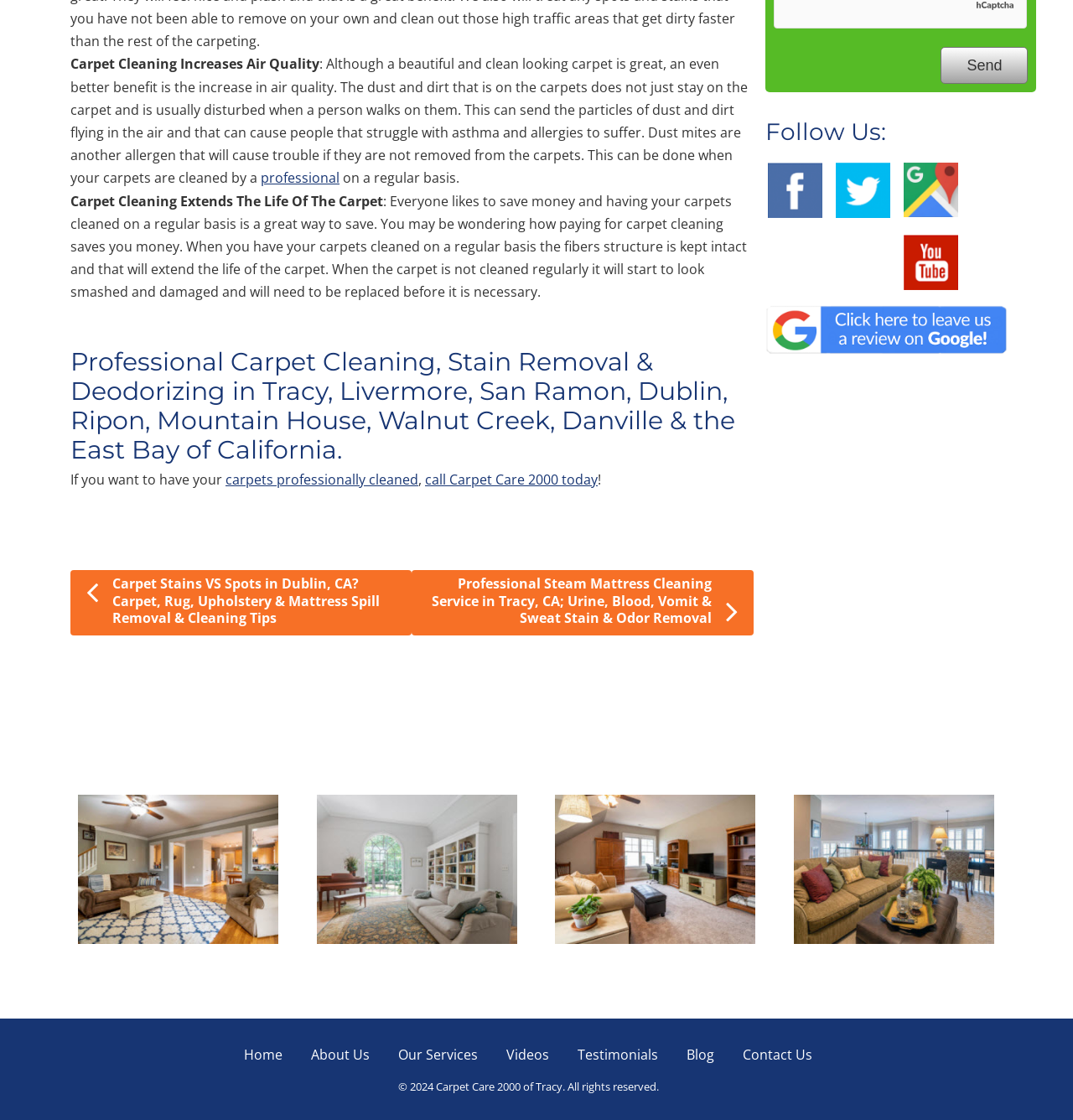Please give the bounding box coordinates of the area that should be clicked to fulfill the following instruction: "Navigate to the home page". The coordinates should be in the format of four float numbers from 0 to 1, i.e., [left, top, right, bottom].

[0.227, 0.933, 0.263, 0.95]